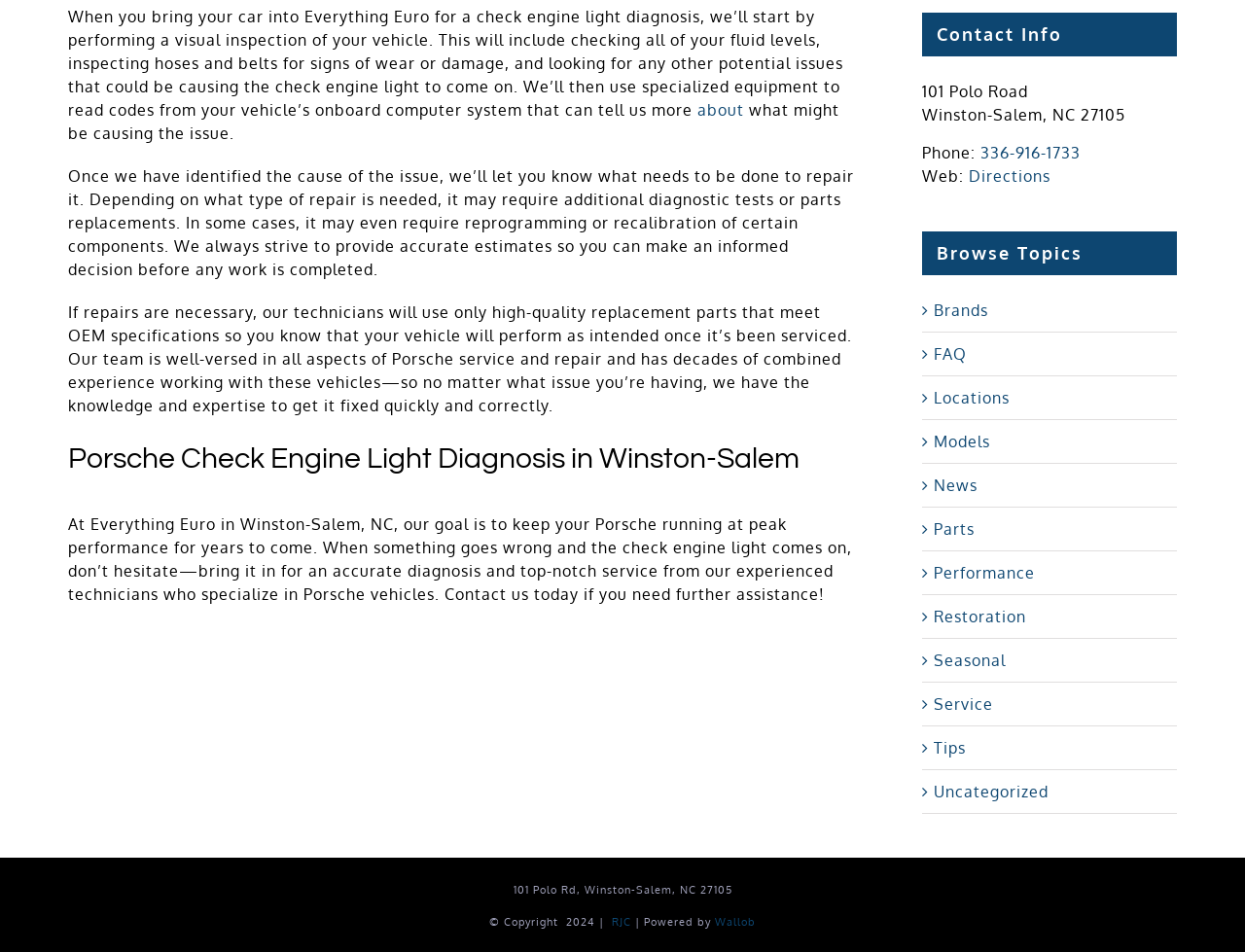Based on the image, please respond to the question with as much detail as possible:
What is the purpose of bringing a car to Everything Euro?

According to the webpage, when you bring your car to Everything Euro, they will perform a visual inspection, check fluid levels, inspect hoses and belts, and use specialized equipment to read codes from the onboard computer system to diagnose the issue causing the check engine light to come on.